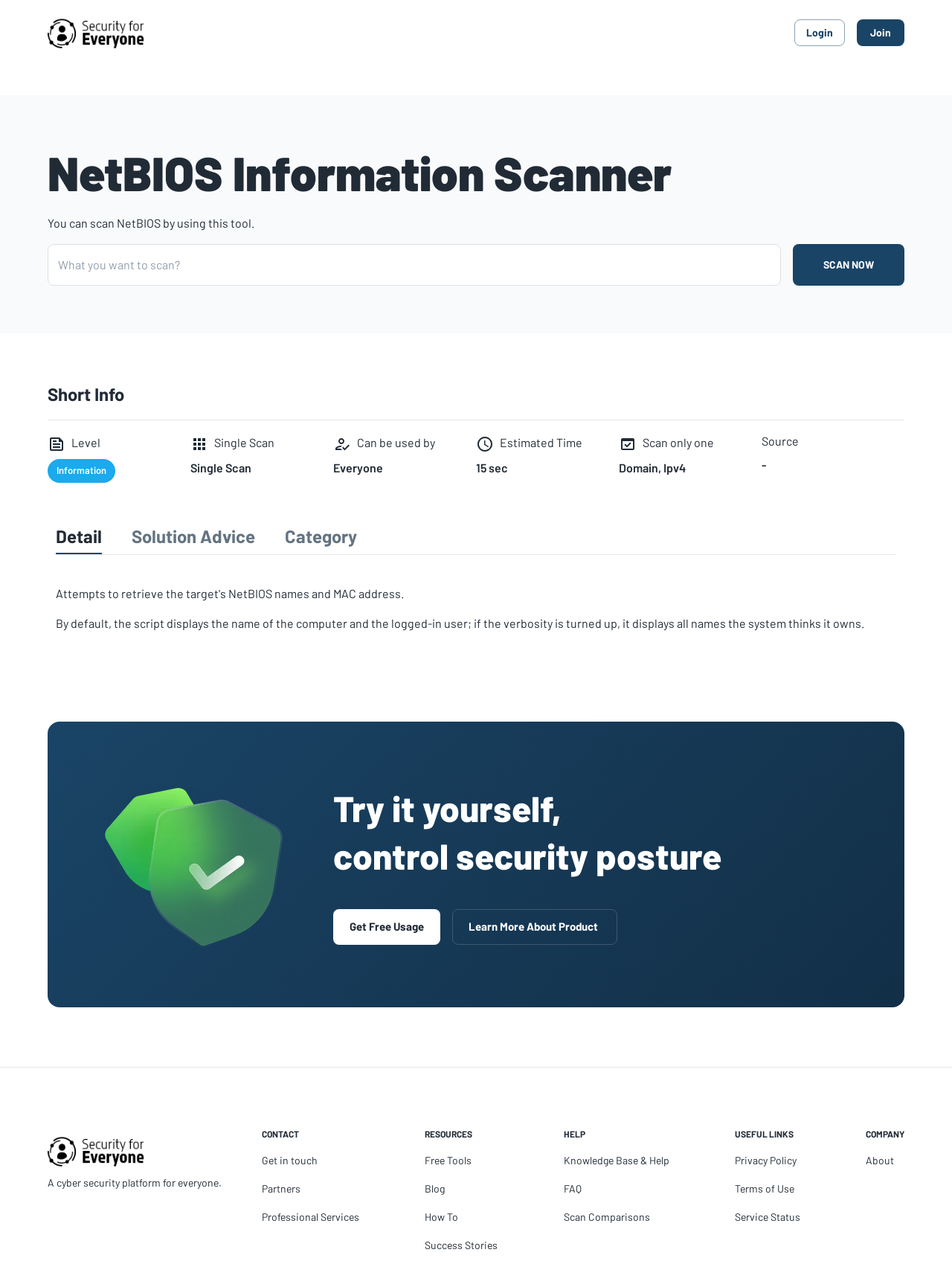What is the estimated time for a single scan?
Give a single word or phrase answer based on the content of the image.

15 sec